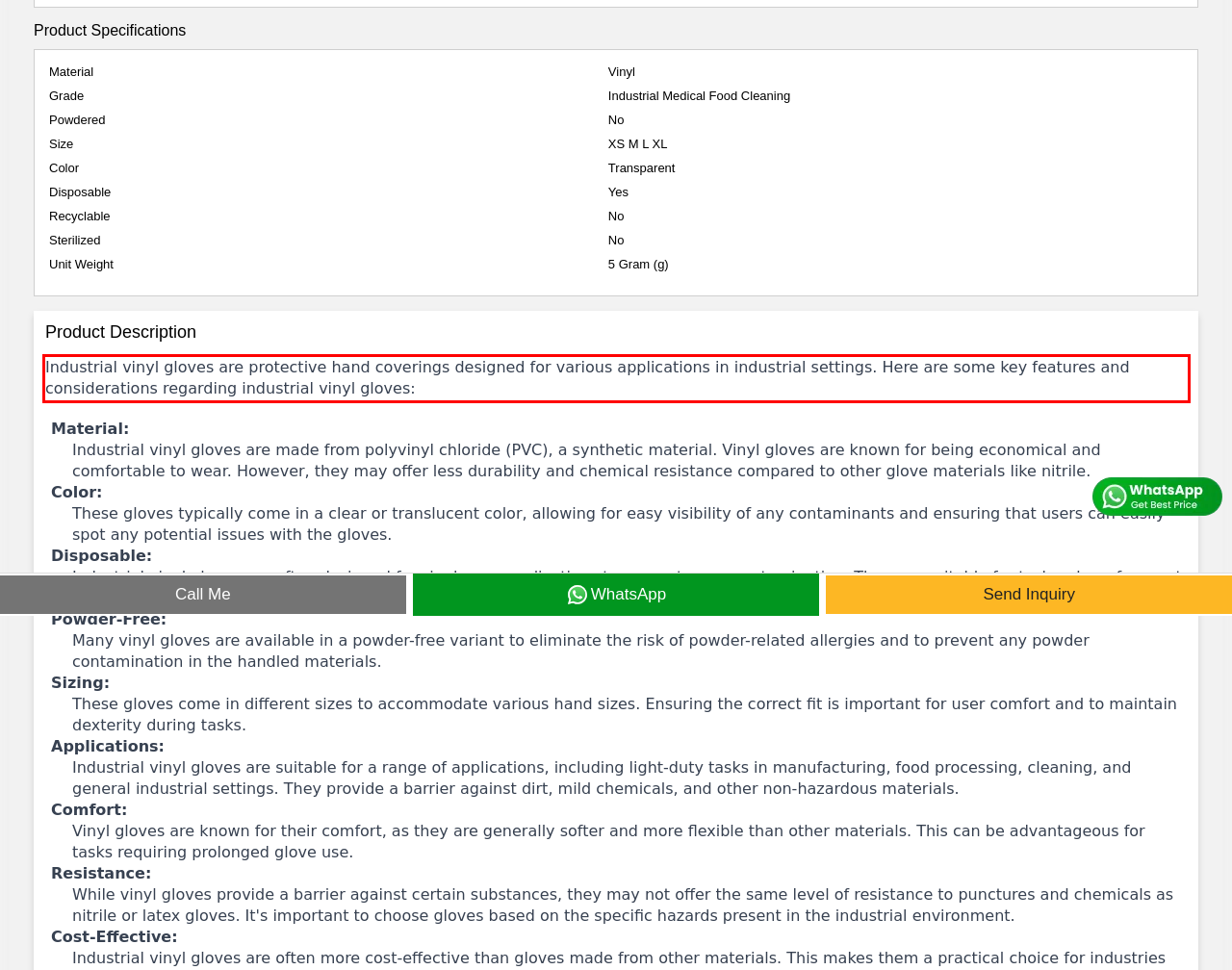Examine the screenshot of the webpage, locate the red bounding box, and generate the text contained within it.

Industrial vinyl gloves are protective hand coverings designed for various applications in industrial settings. Here are some key features and considerations regarding industrial vinyl gloves: